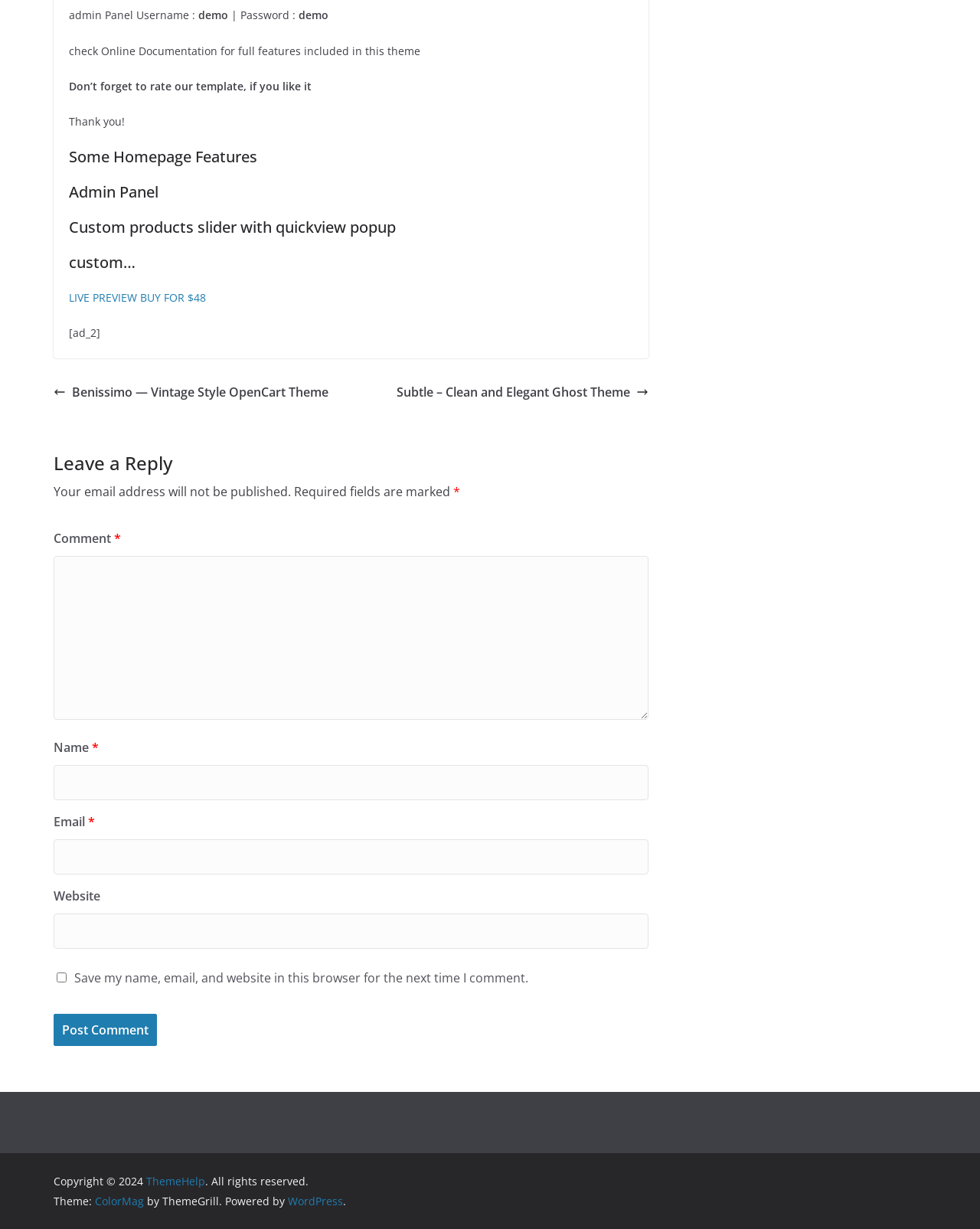Determine the bounding box for the HTML element described here: "Acting". The coordinates should be given as [left, top, right, bottom] with each number being a float between 0 and 1.

None